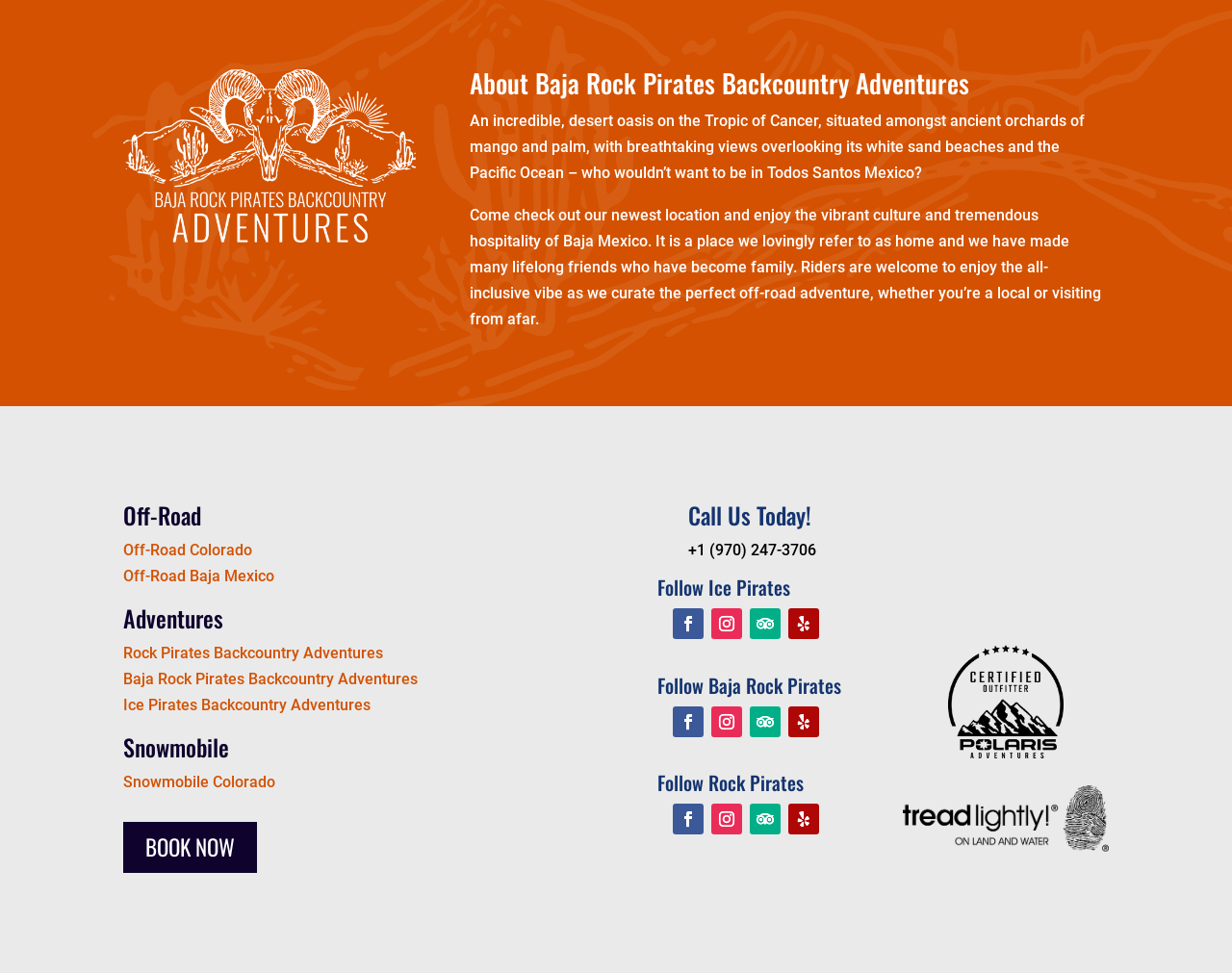Find the bounding box coordinates of the area that needs to be clicked in order to achieve the following instruction: "View Off-Road adventures in Baja Mexico". The coordinates should be specified as four float numbers between 0 and 1, i.e., [left, top, right, bottom].

[0.1, 0.583, 0.223, 0.602]